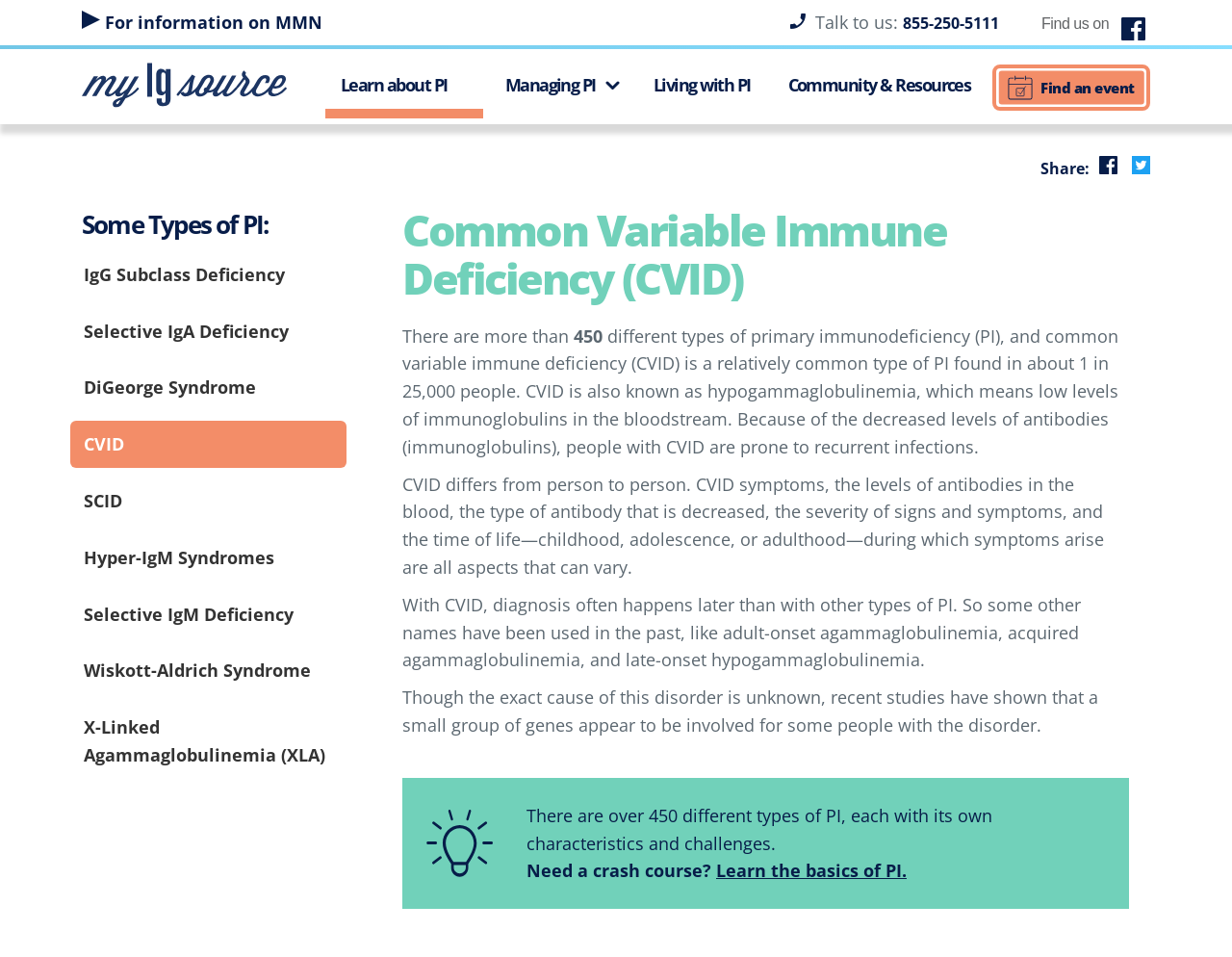Give a one-word or one-phrase response to the question: 
What is the name of the Facebook page?

Find MyIgSource on Facebook